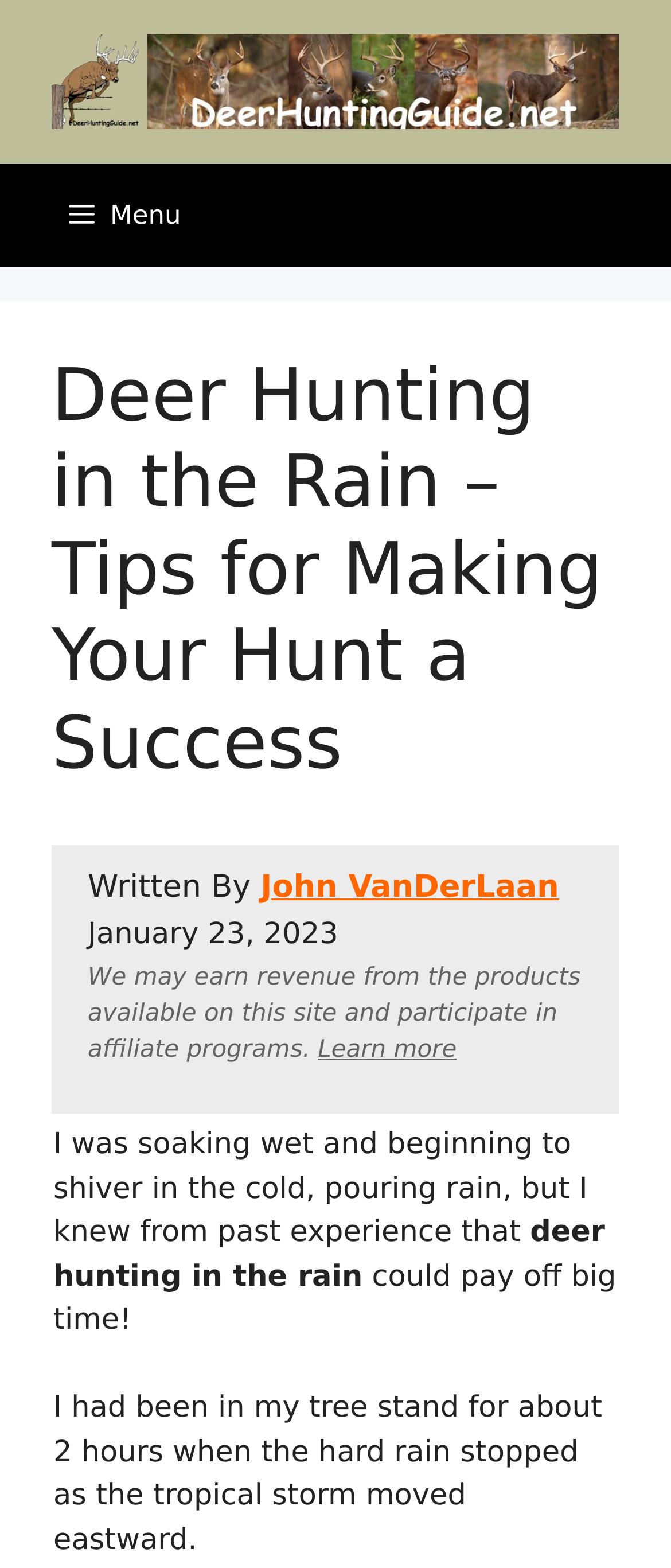What is the weather condition described in the article?
Refer to the image and provide a detailed answer to the question.

I found the weather condition described in the article by looking at the text 'I was soaking wet and beginning to shiver in the cold, pouring rain', indicating that the weather condition is rain.